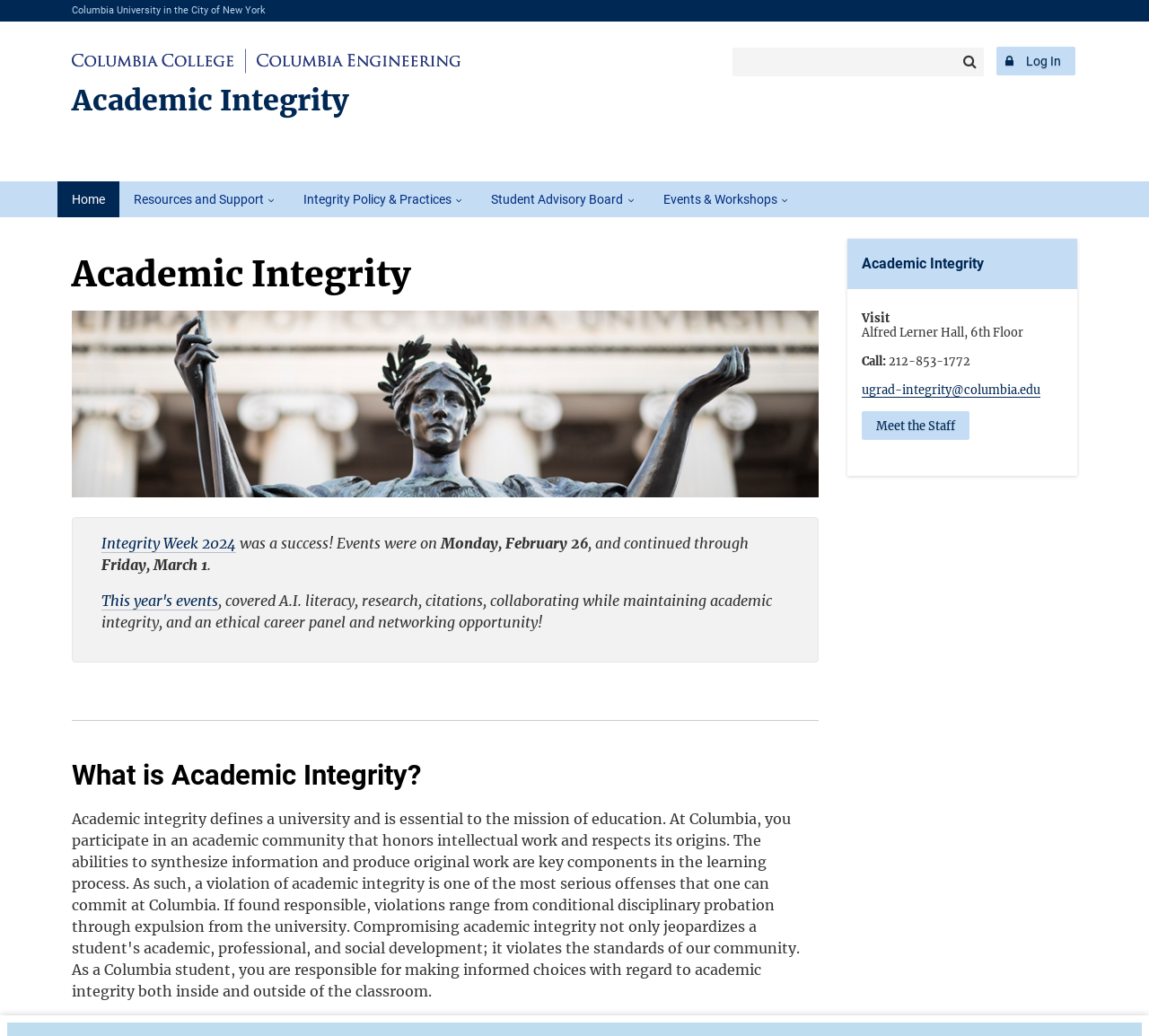Provide the text content of the webpage's main heading.

Columbia College | Columbia Engineering